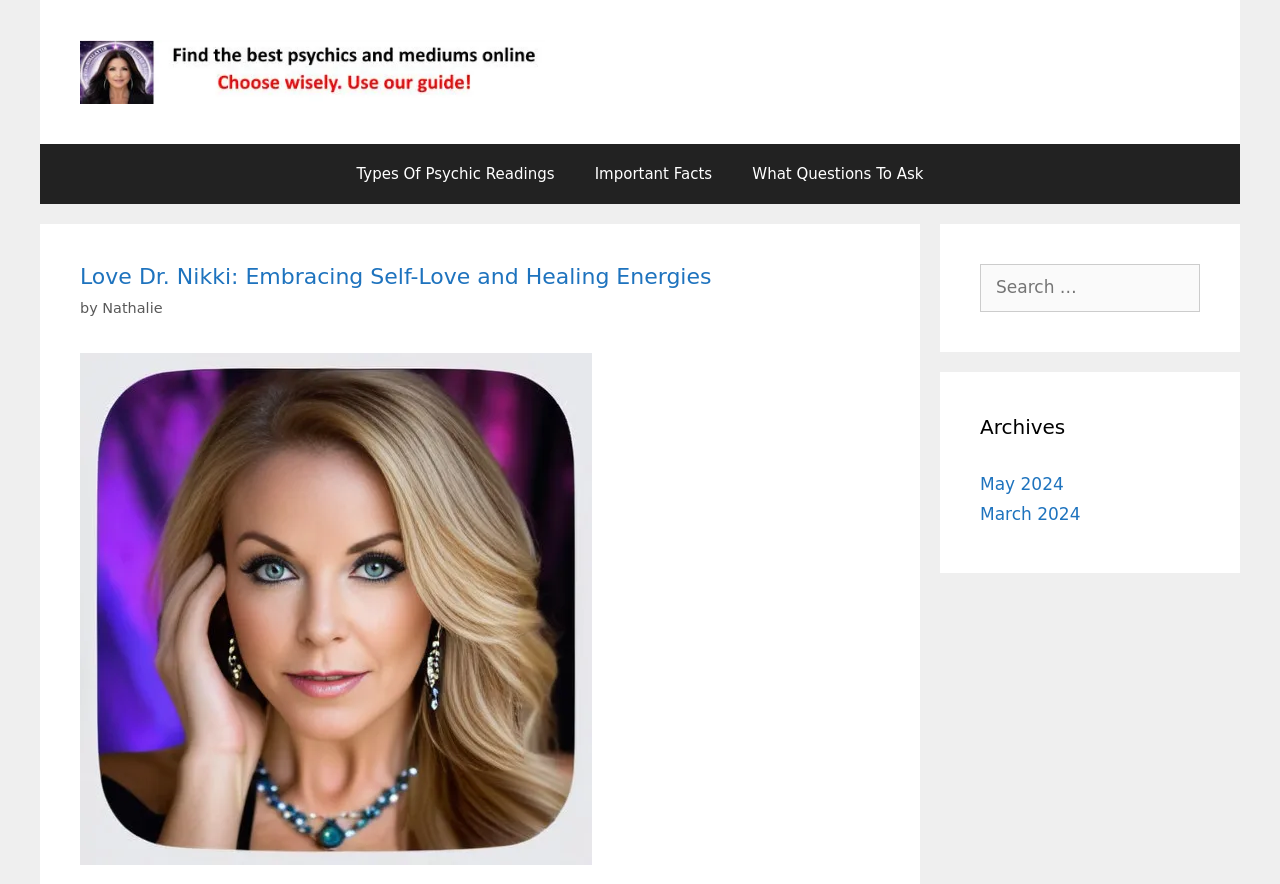Please identify the bounding box coordinates of the clickable element to fulfill the following instruction: "Zoom in the map". The coordinates should be four float numbers between 0 and 1, i.e., [left, top, right, bottom].

None